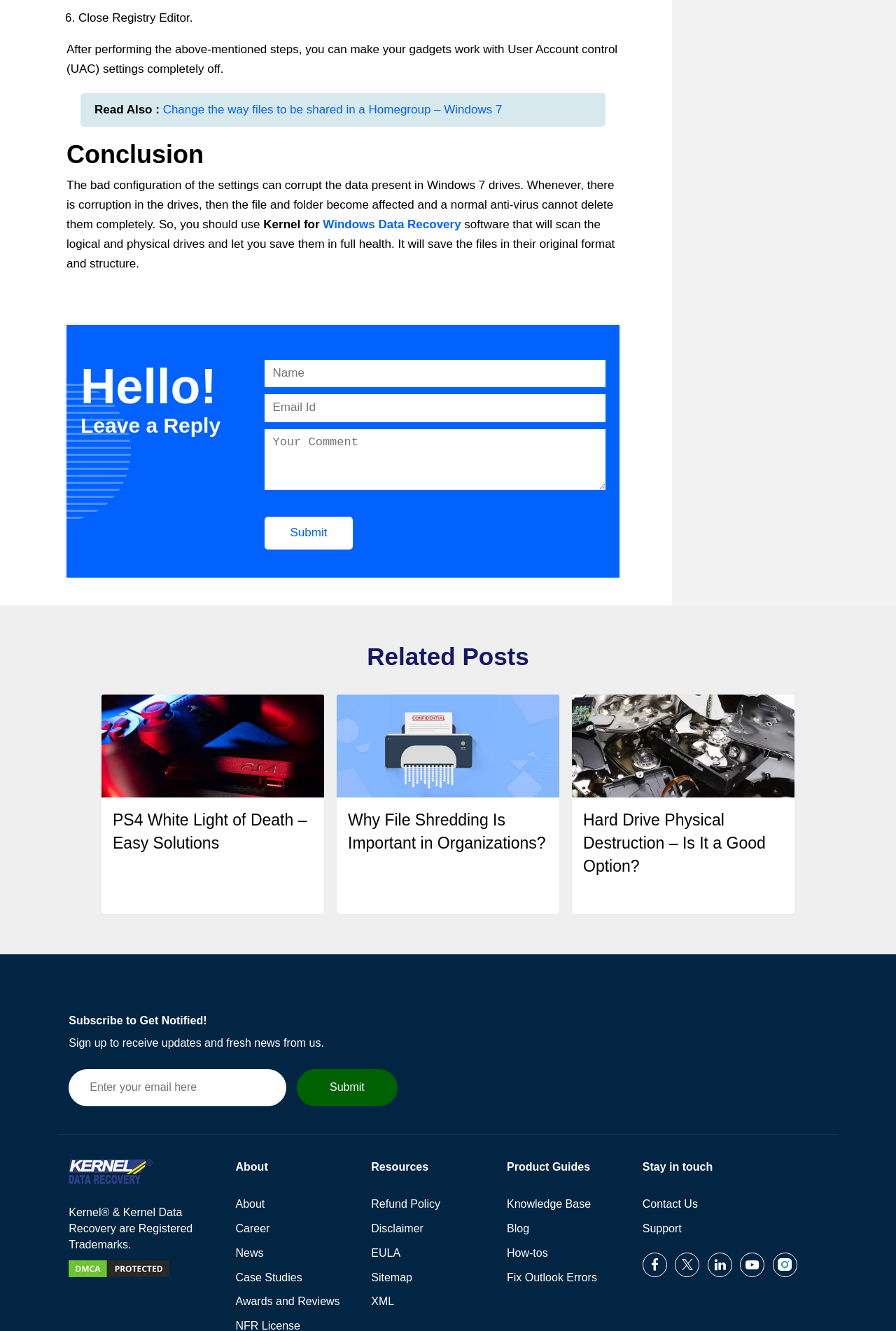Please determine the bounding box coordinates of the section I need to click to accomplish this instruction: "Subscribe to Get Notified!".

[0.077, 0.803, 0.32, 0.831]